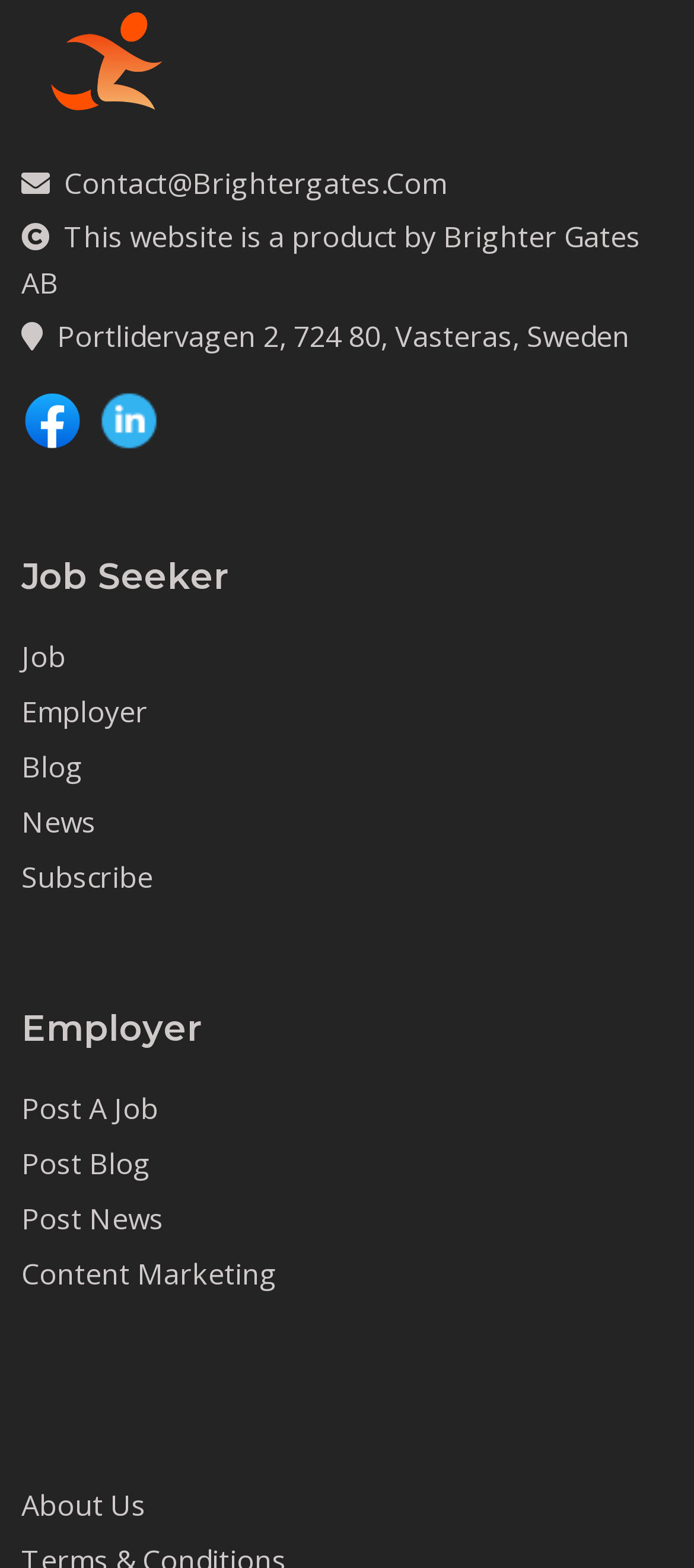Could you locate the bounding box coordinates for the section that should be clicked to accomplish this task: "Contact Brighter Gates".

[0.031, 0.105, 0.644, 0.13]